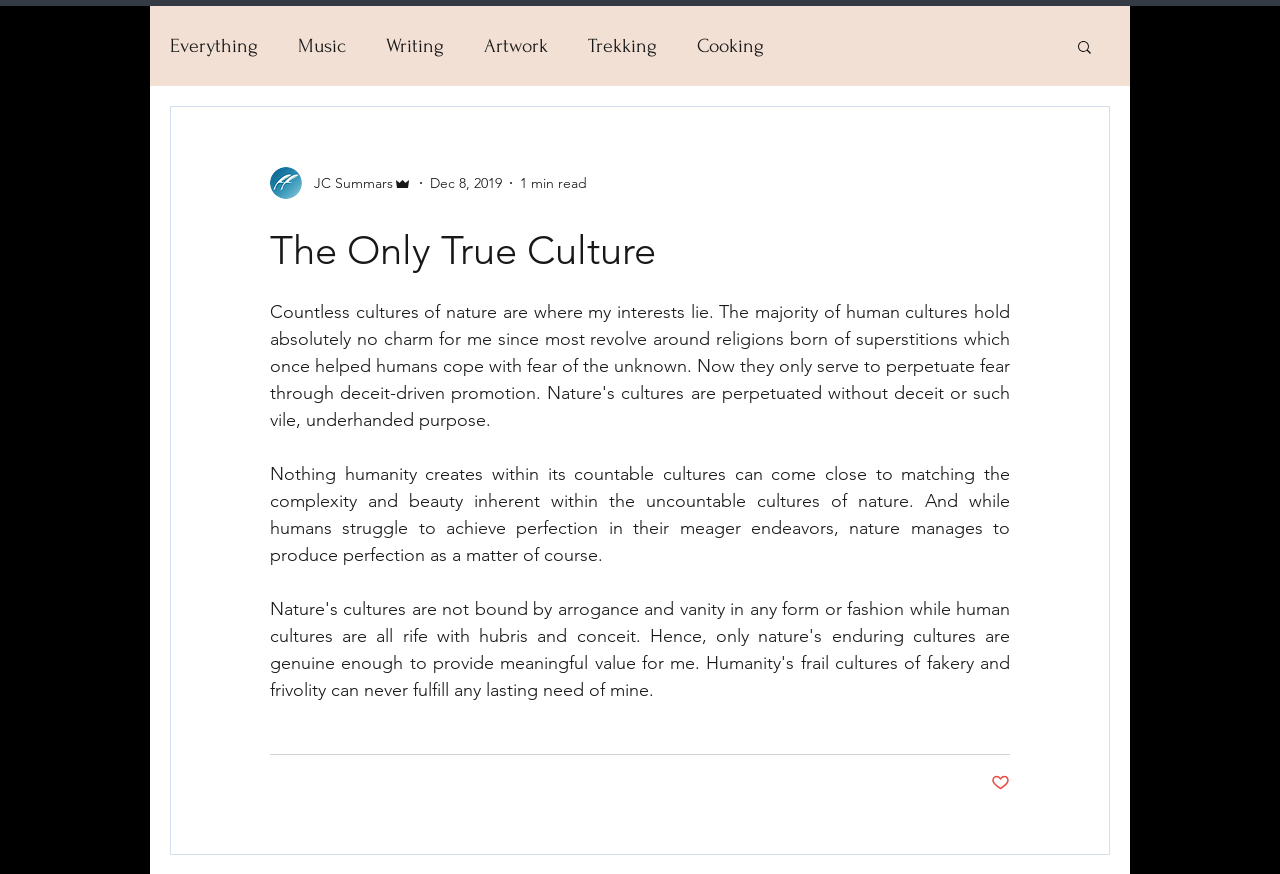Locate the headline of the webpage and generate its content.

The Only True Culture